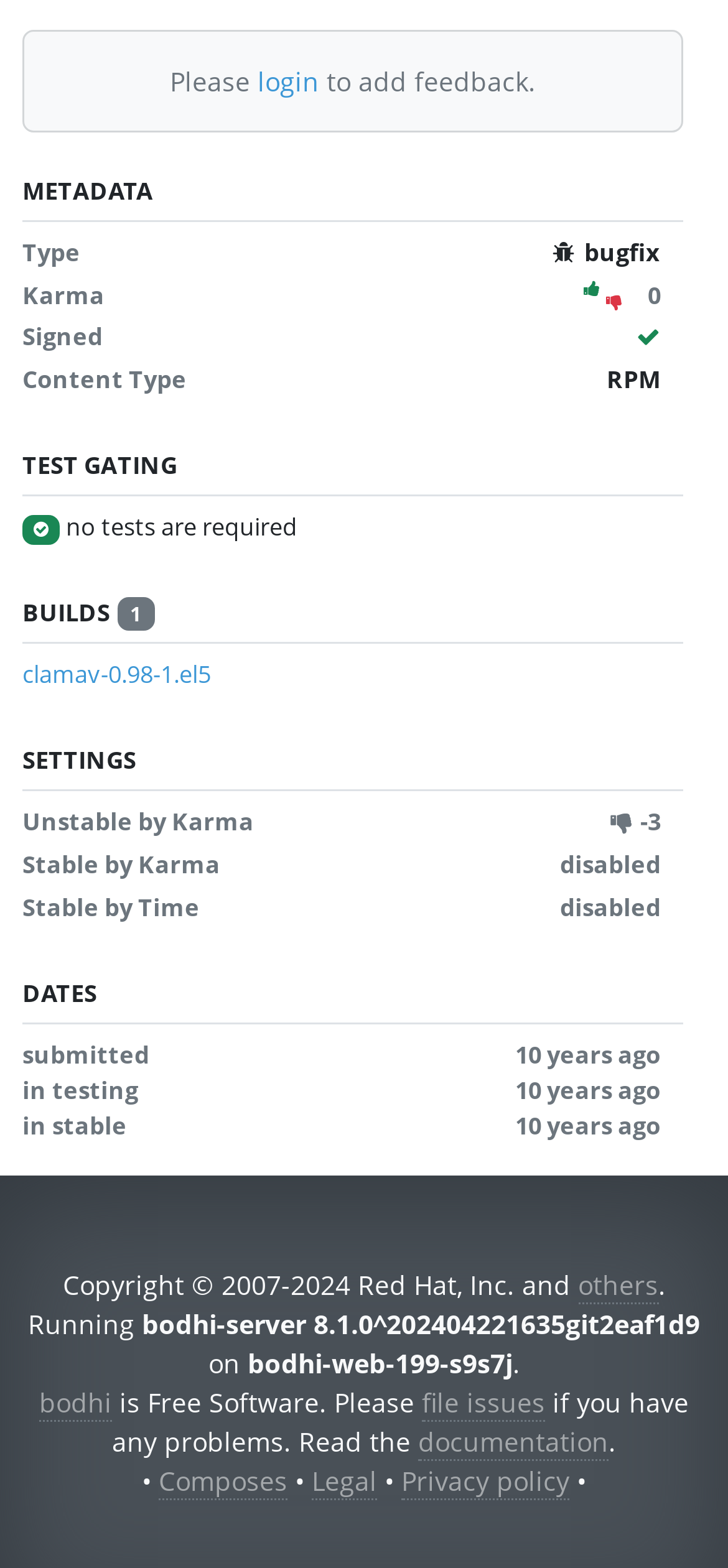Determine the bounding box coordinates of the section I need to click to execute the following instruction: "Click on 10 Best Movies Netflix". Provide the coordinates as four float numbers between 0 and 1, i.e., [left, top, right, bottom].

None